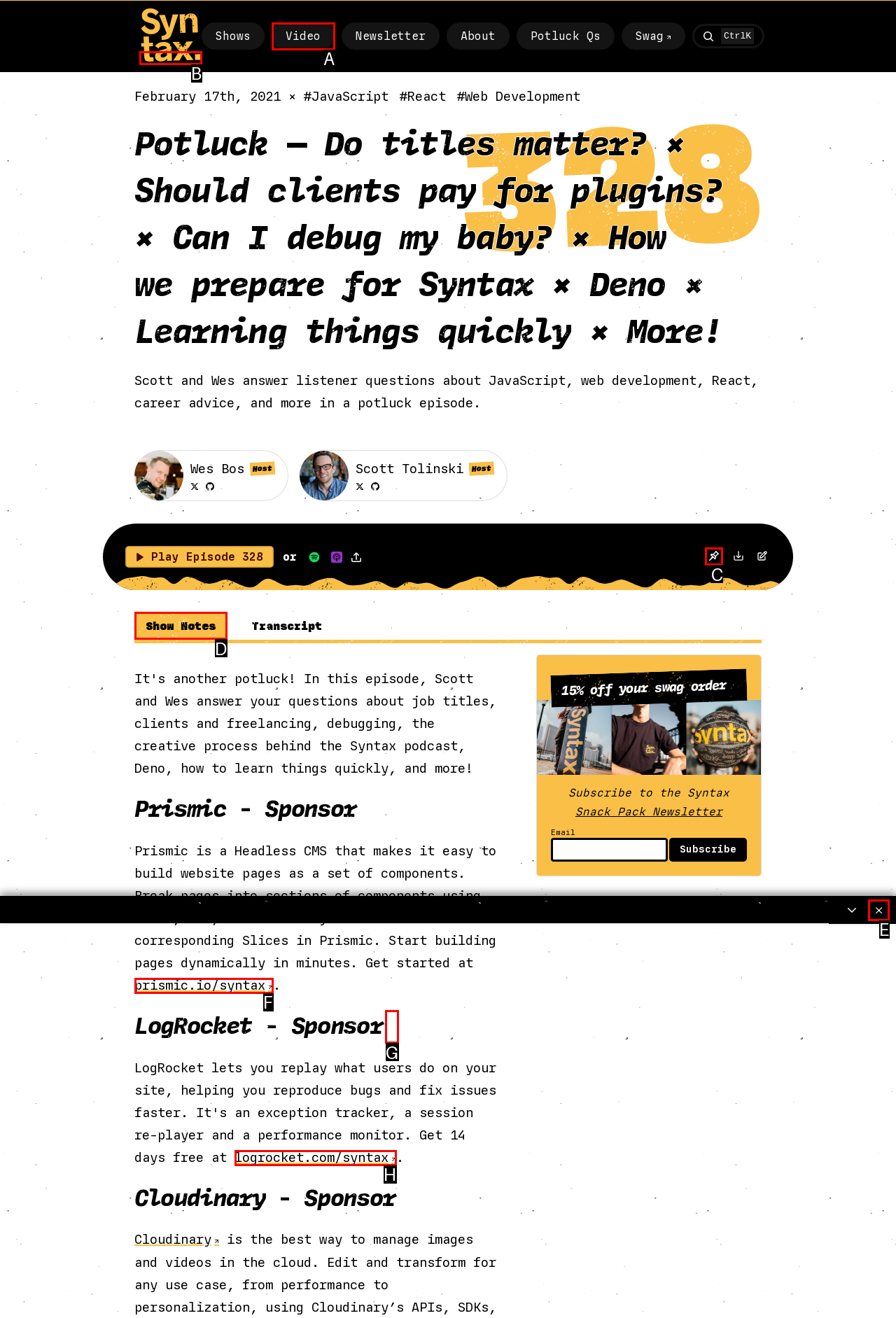Identify the correct UI element to click on to achieve the task: Click on the Syntax link. Provide the letter of the appropriate element directly from the available choices.

B